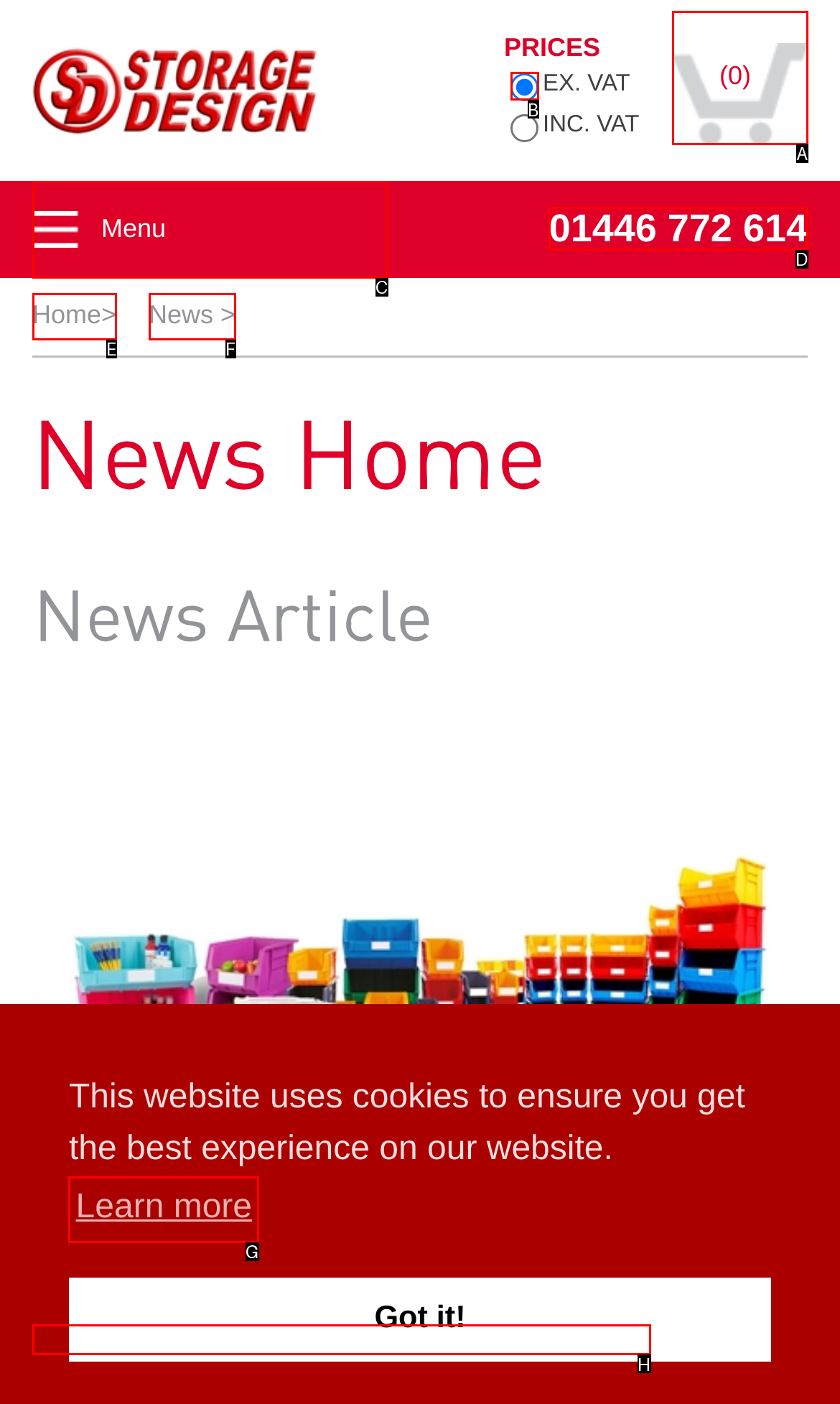Indicate the letter of the UI element that should be clicked to accomplish the task: Click the 'learn more about cookies' button. Answer with the letter only.

G